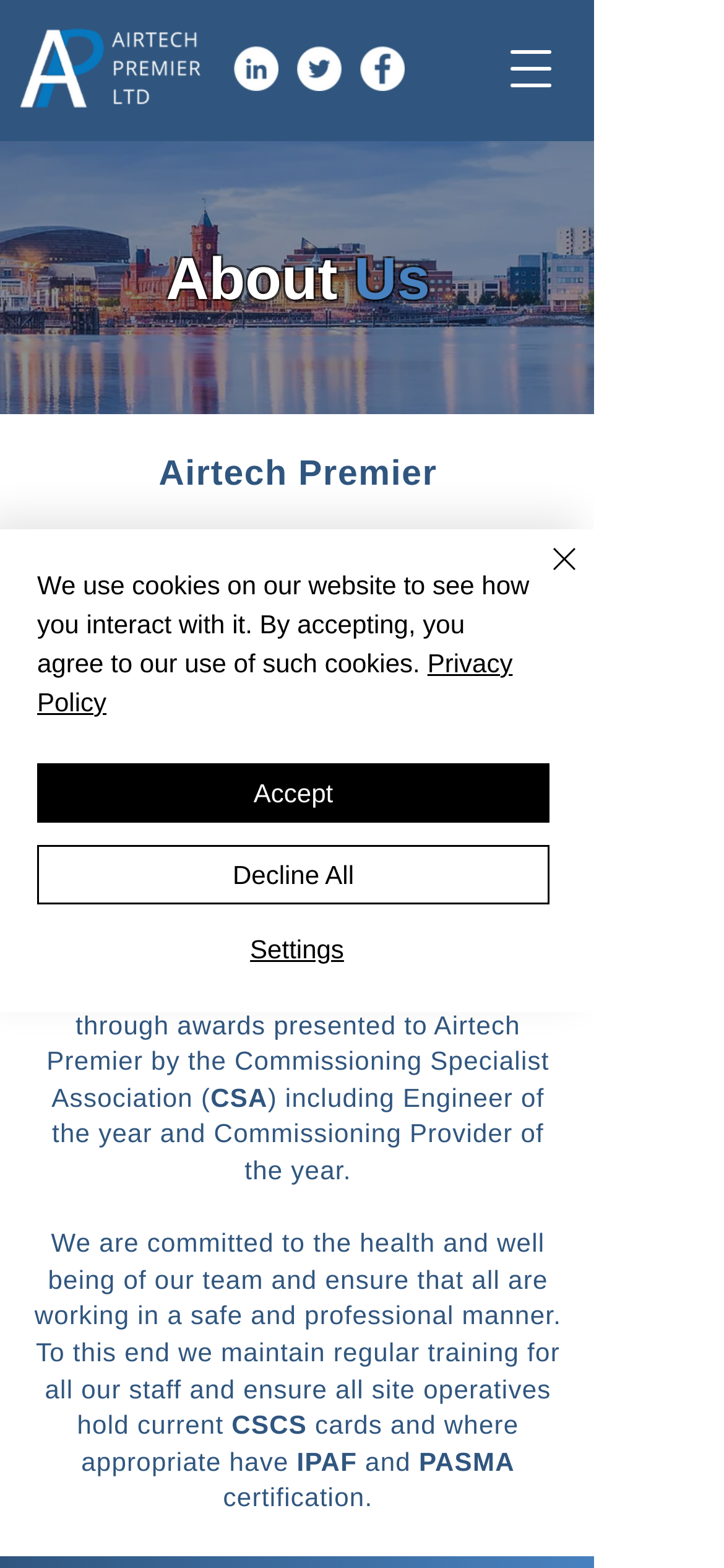Kindly determine the bounding box coordinates for the area that needs to be clicked to execute this instruction: "Click the LinkedIn link".

[0.323, 0.03, 0.385, 0.058]